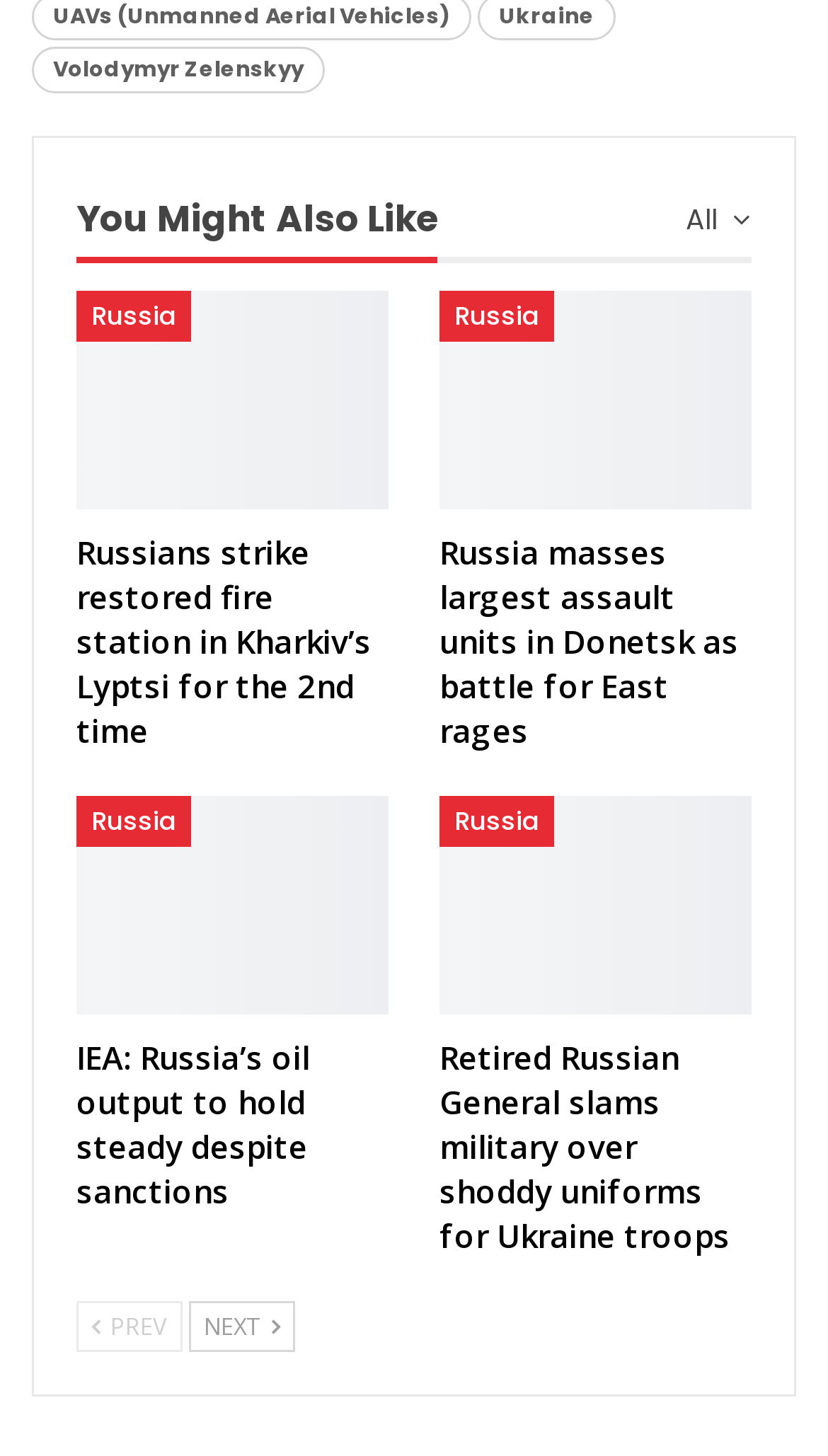What are the two navigation buttons at the bottom of the webpage?
Answer with a single word or phrase, using the screenshot for reference.

Previous and Next